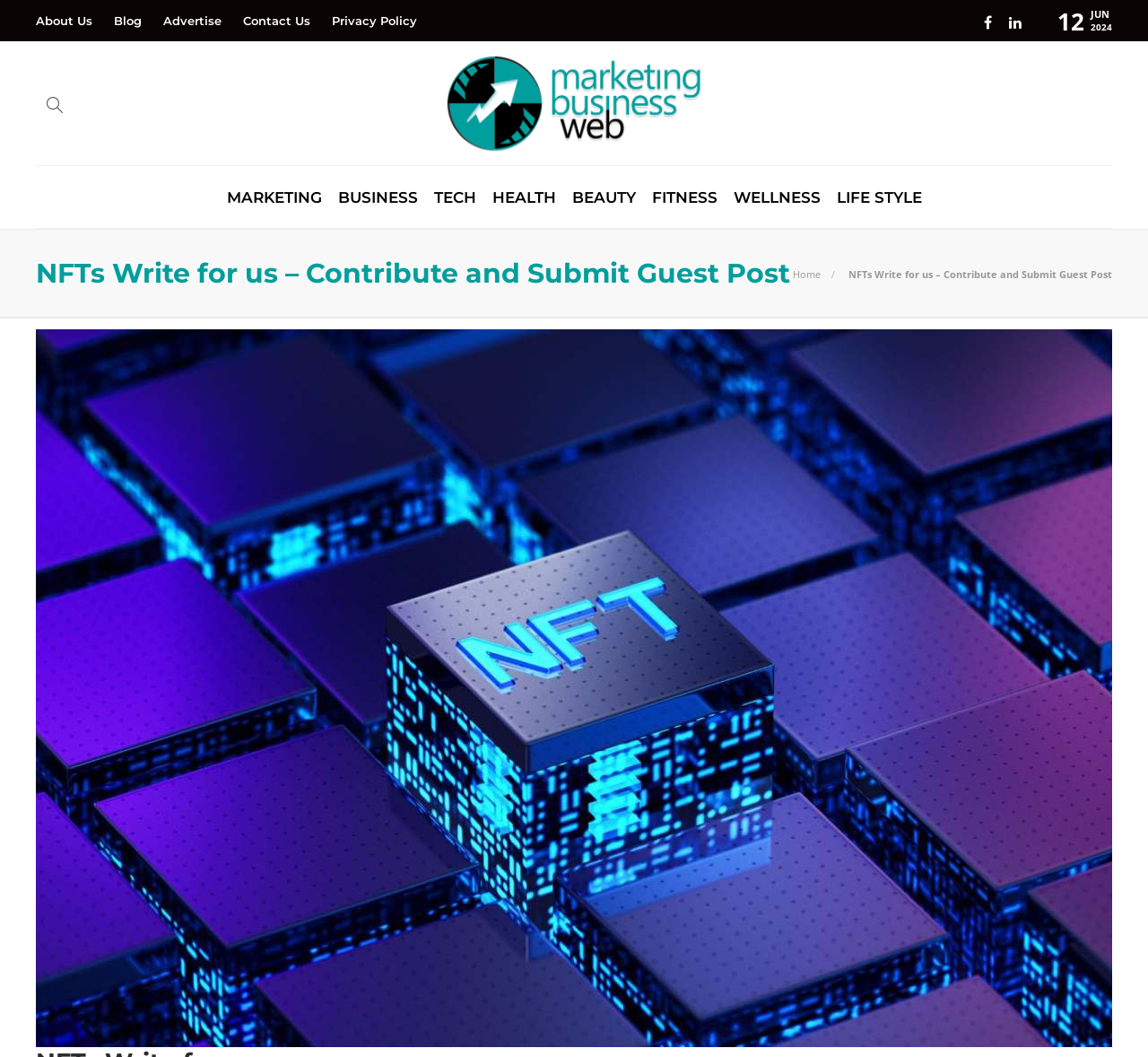Use a single word or phrase to answer the question:
How many tabs are there in the 'Today's pick' section?

2